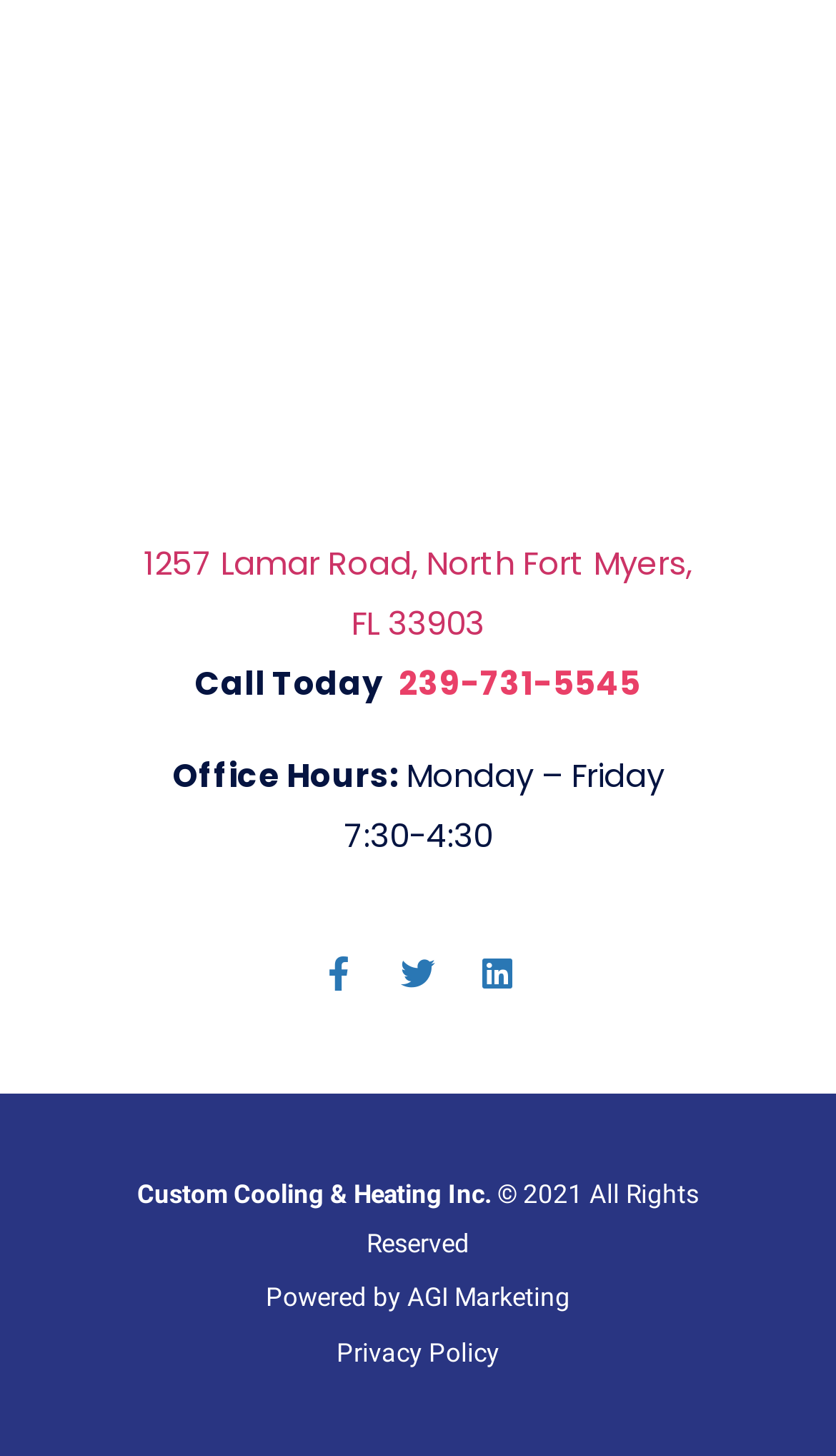Refer to the image and provide an in-depth answer to the question:
What are the office hours?

I found the office hours by looking at the StaticText element with the text 'Monday – Friday 7:30-4:30' which is located below the 'Office Hours:' text.